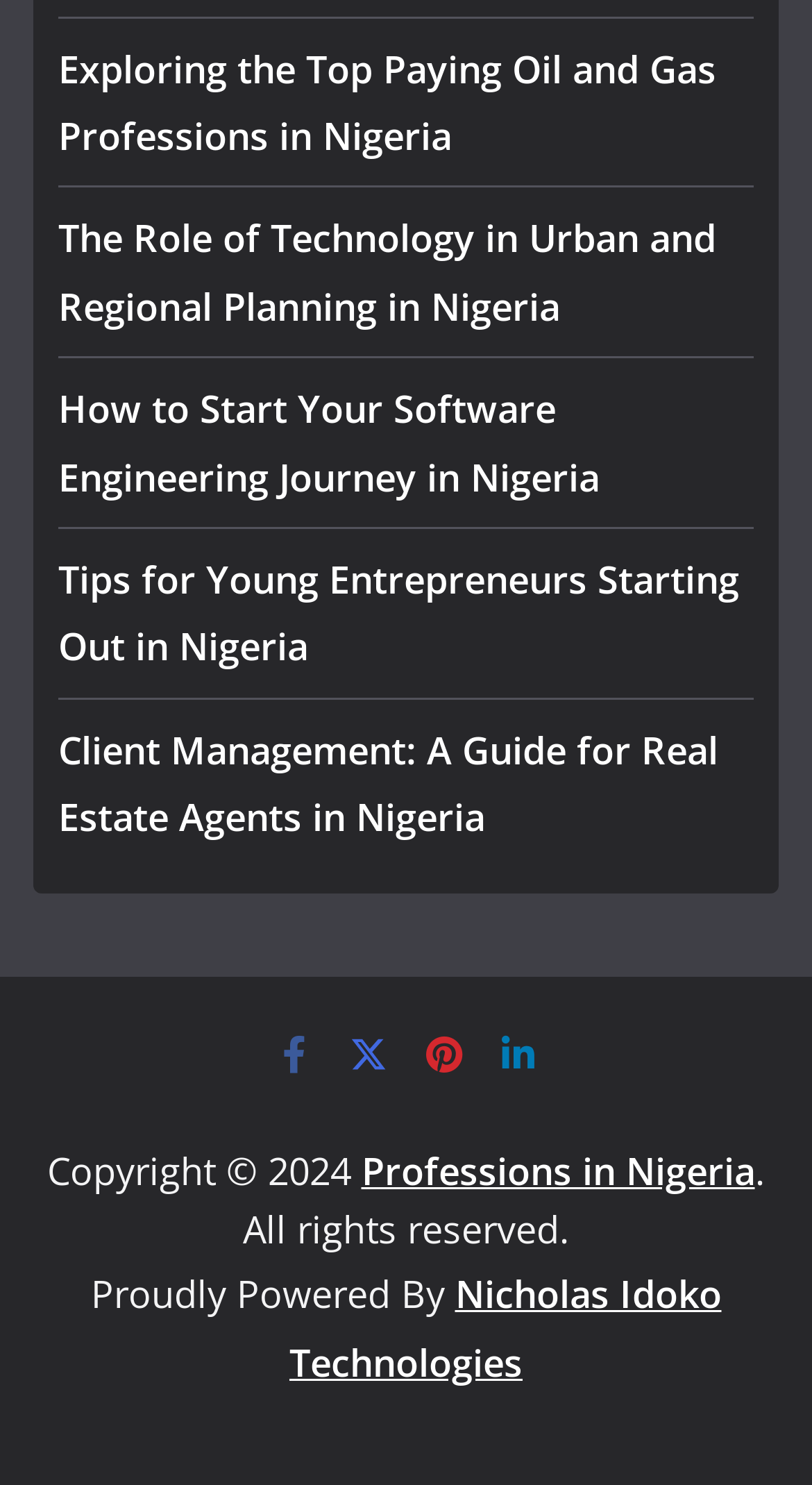Please specify the bounding box coordinates of the region to click in order to perform the following instruction: "Visit the Facebook page".

[0.336, 0.695, 0.387, 0.723]